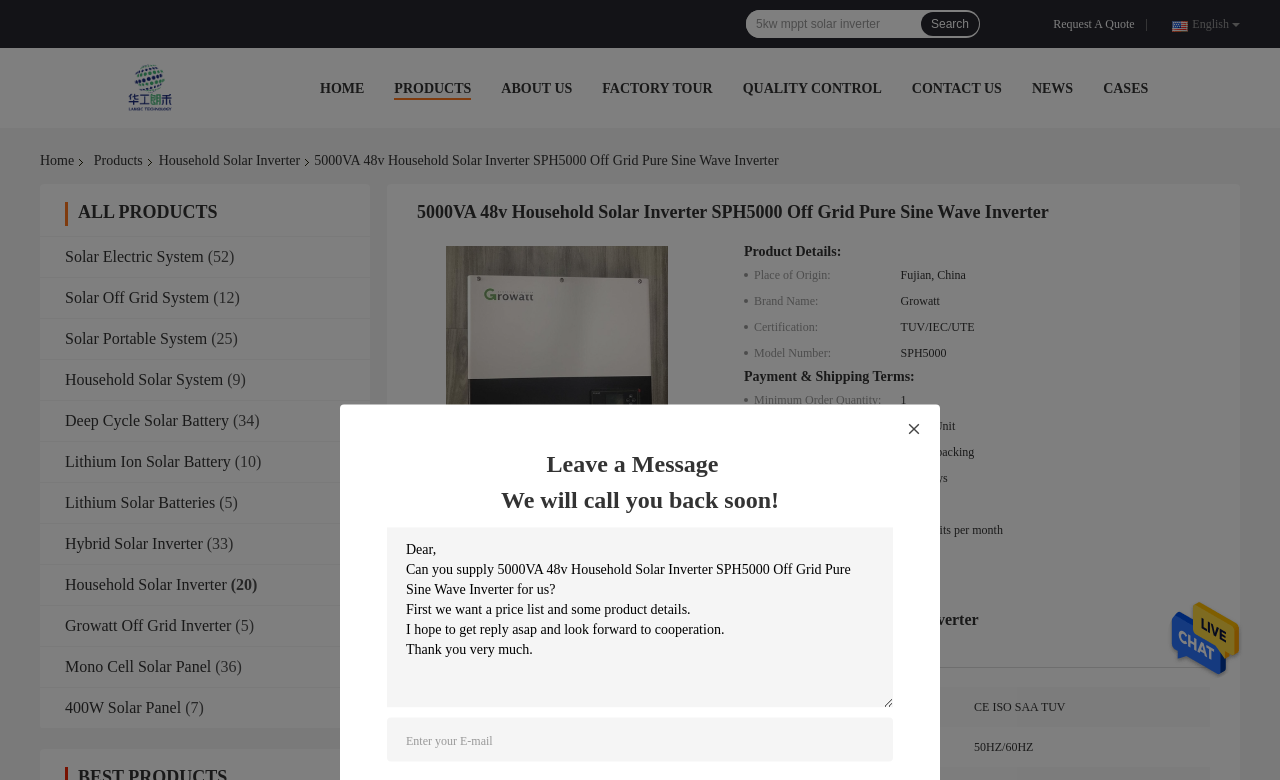Please give a one-word or short phrase response to the following question: 
How many product categories are listed on the webpage?

9